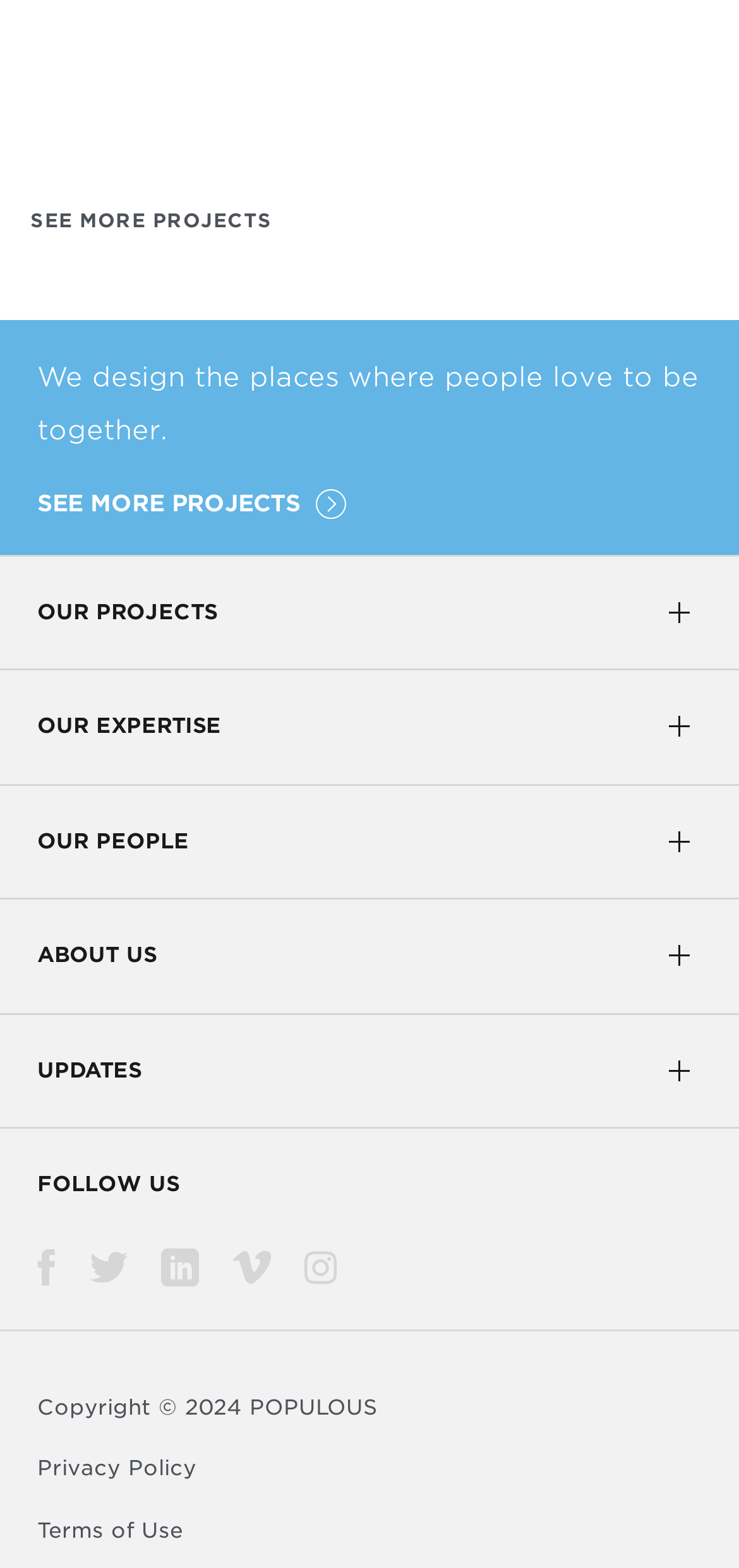Identify the bounding box coordinates of the area that should be clicked in order to complete the given instruction: "Follow us on social media". The bounding box coordinates should be four float numbers between 0 and 1, i.e., [left, top, right, bottom].

[0.05, 0.792, 0.076, 0.828]